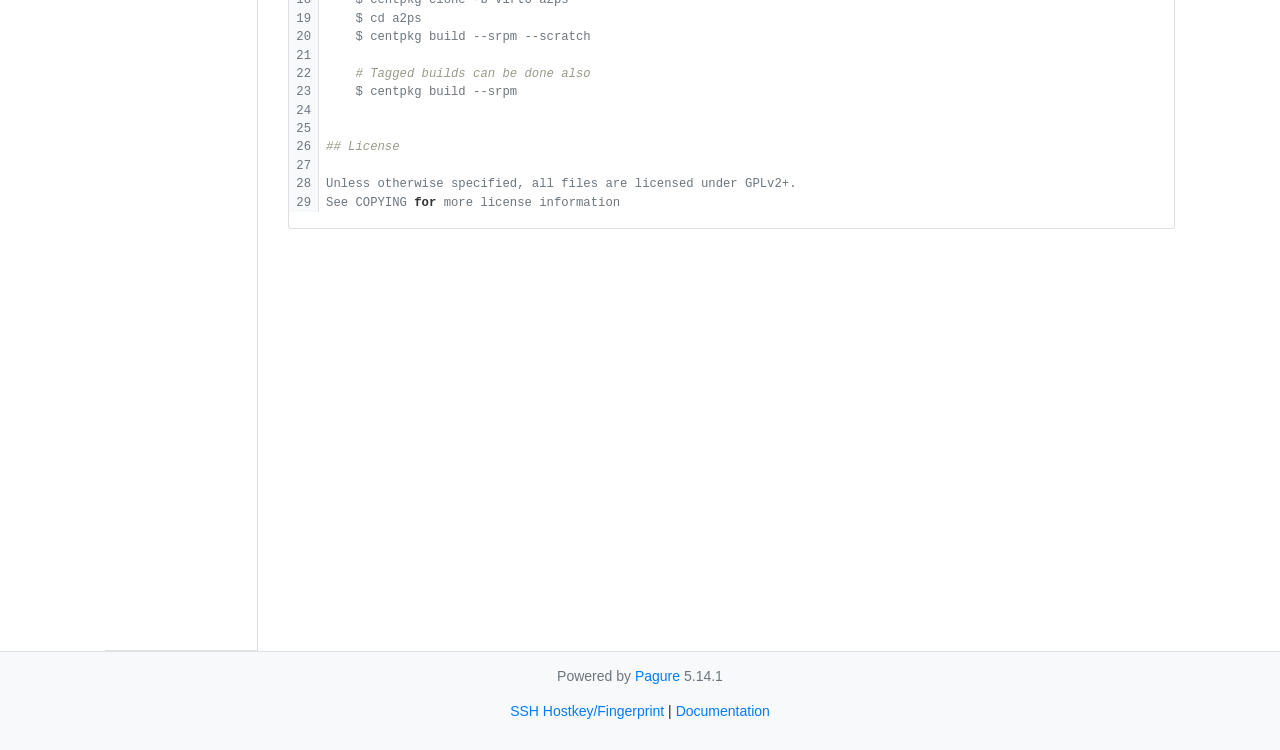For the given element description Documentation, determine the bounding box coordinates of the UI element. The coordinates should follow the format (top-left x, top-left y, bottom-right x, bottom-right y) and be within the range of 0 to 1.

[0.528, 0.937, 0.601, 0.959]